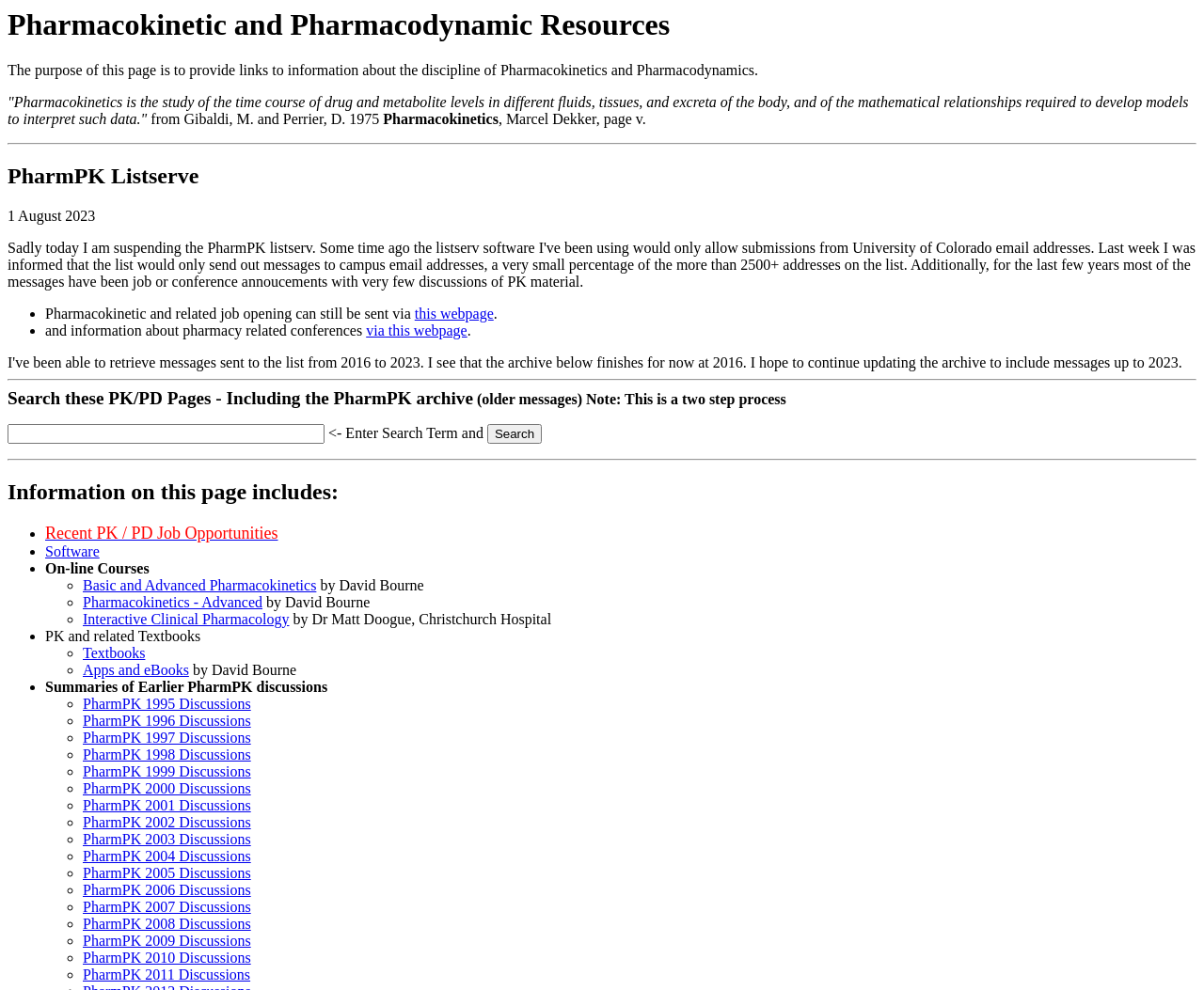Determine the bounding box coordinates of the element that should be clicked to execute the following command: "Explore online courses on pharmacokinetics".

[0.069, 0.583, 0.263, 0.599]